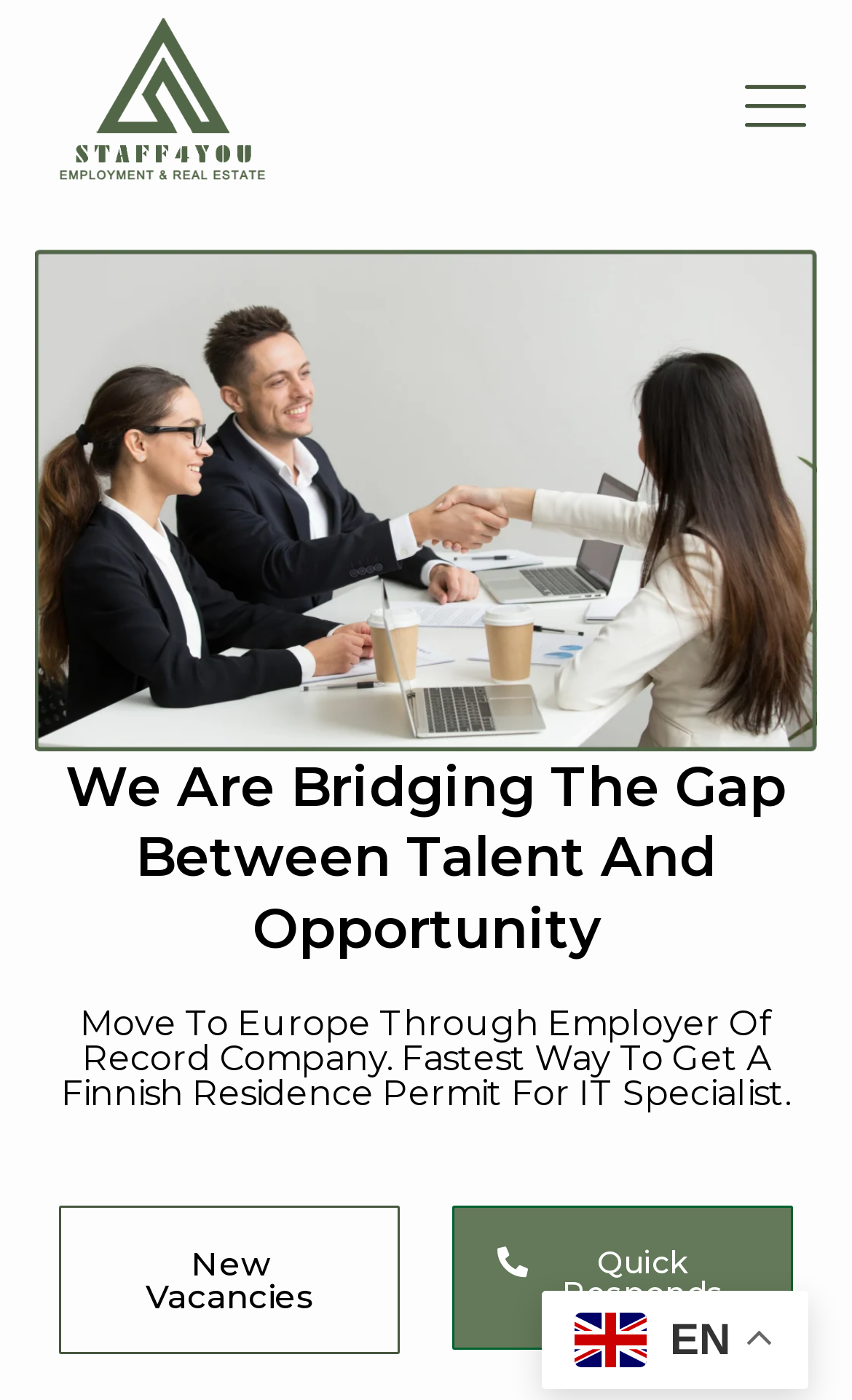How many links are available in the top section?
Refer to the image and provide a one-word or short phrase answer.

2